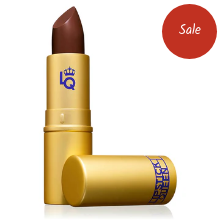What is the color of the lipstick?
Please respond to the question with a detailed and well-explained answer.

The color of the lipstick can be determined by looking at the shade of the lipstick, which appears to be a deep, rich brown, ideal for creating a bold look.